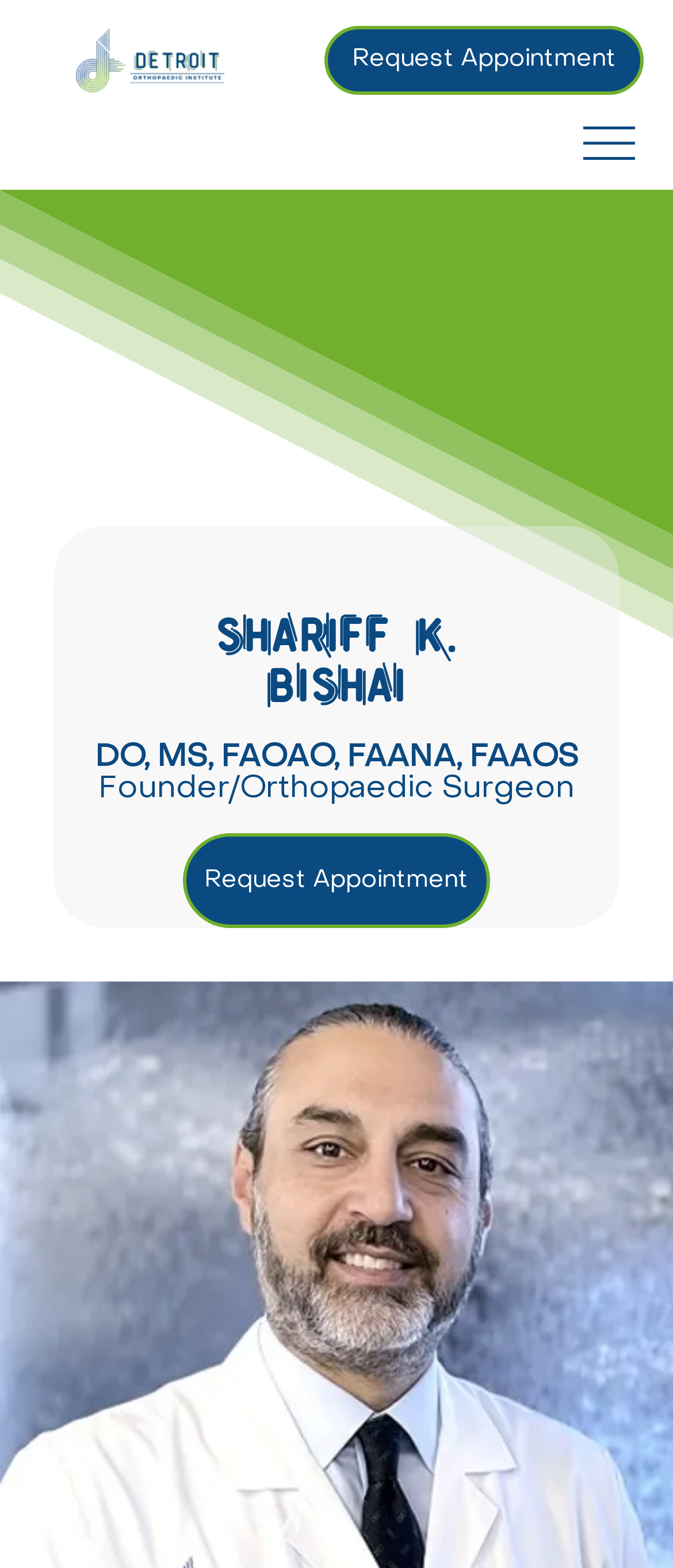What is the profession of Shariff K. Bishai?
Carefully analyze the image and provide a thorough answer to the question.

By looking at the webpage, I found a heading element with the text 'Shariff K. Bishai' and below it, there are two static text elements with the texts 'DO, MS, FAOAO, FAANA, FAAOS' and 'Founder/Orthopaedic Surgeon'. This suggests that Shariff K. Bishai is an Orthopaedic Surgeon.